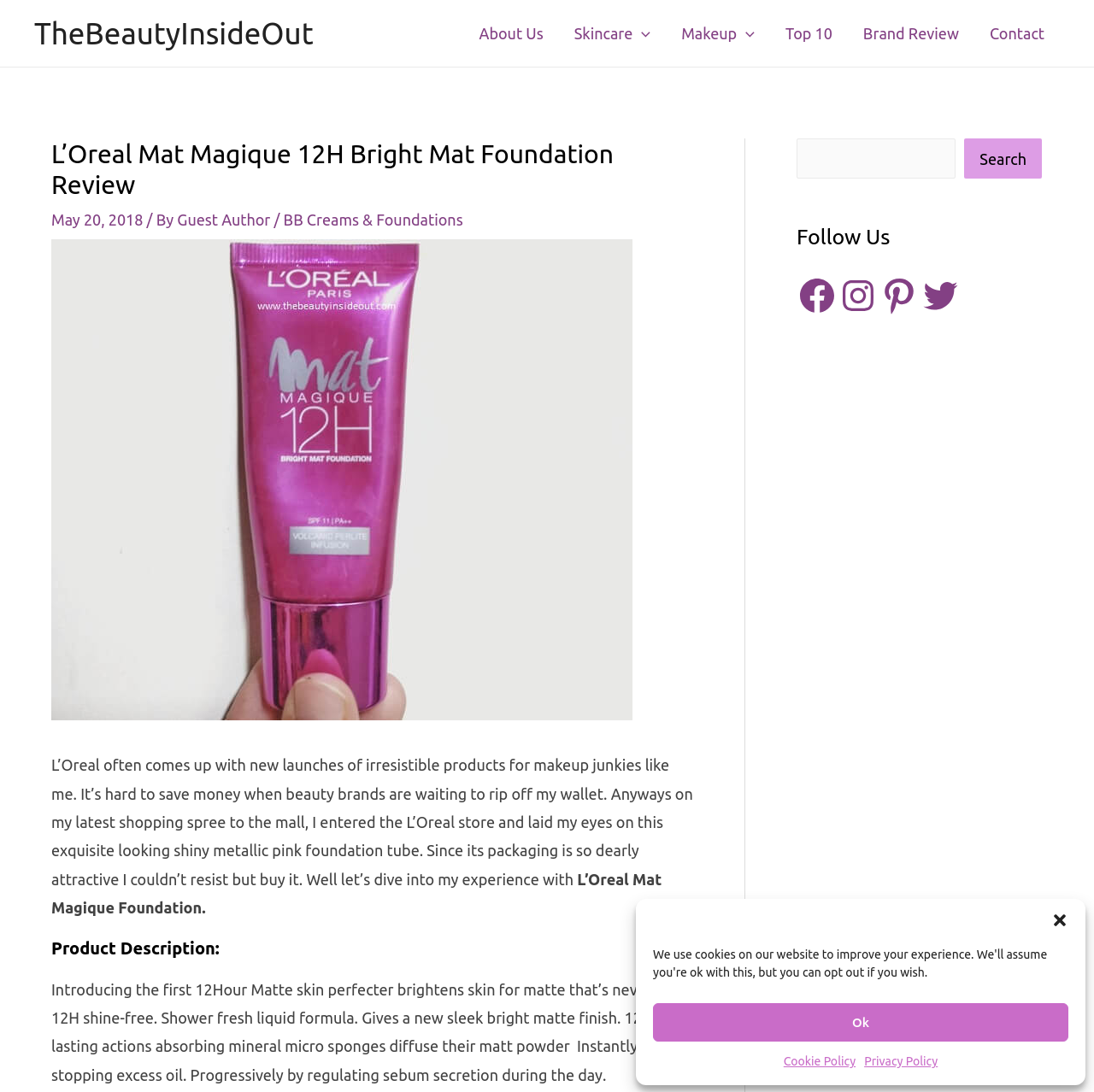How many hours does the foundation last?
Using the image as a reference, deliver a detailed and thorough answer to the question.

The duration of the foundation can be determined by looking at the product description, which mentions '12H lasting actions'. This suggests that the foundation lasts for 12 hours.